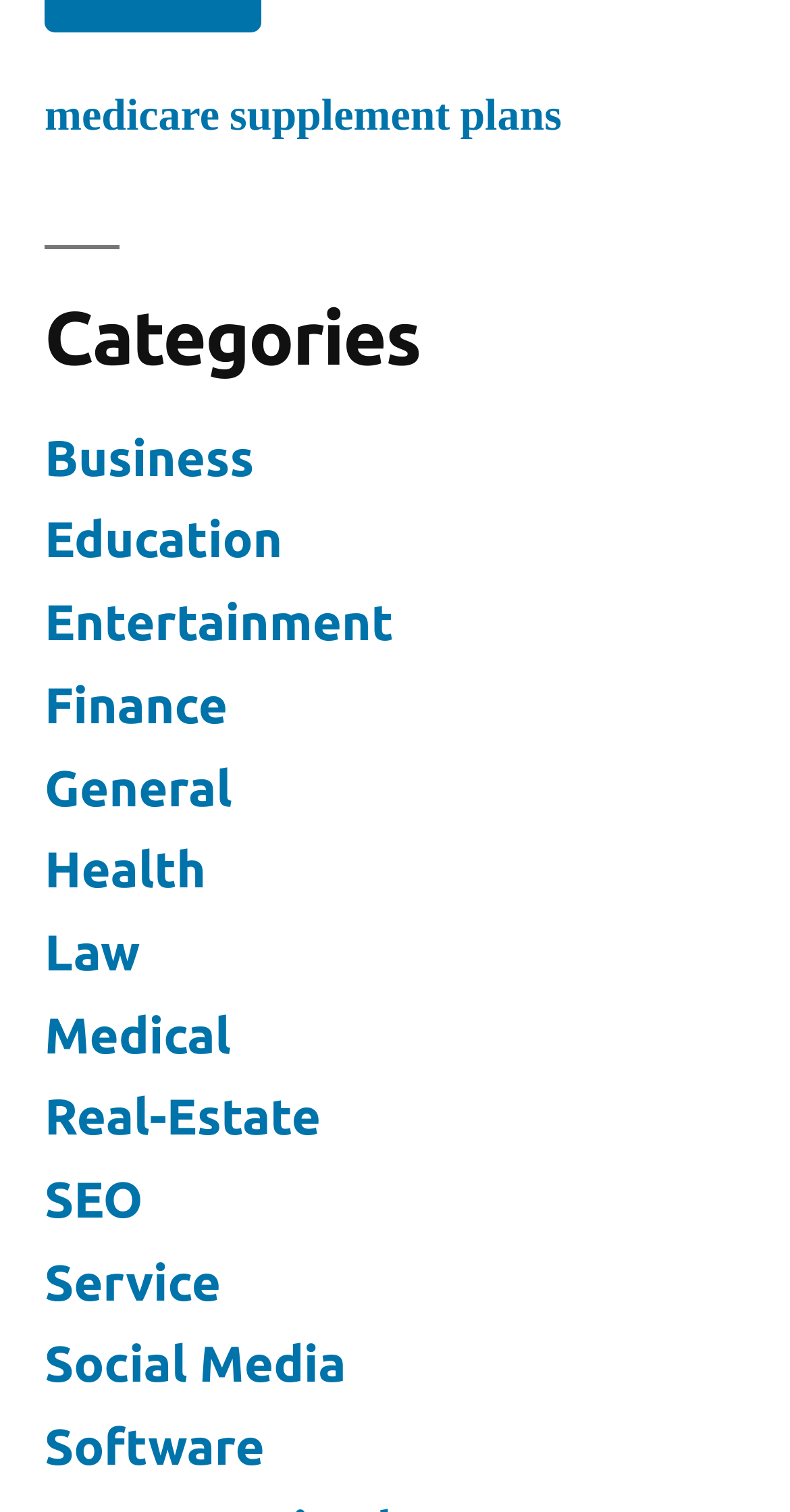Based on the element description, predict the bounding box coordinates (top-left x, top-left y, bottom-right x, bottom-right y) for the UI element in the screenshot: SEO

[0.056, 0.774, 0.181, 0.812]